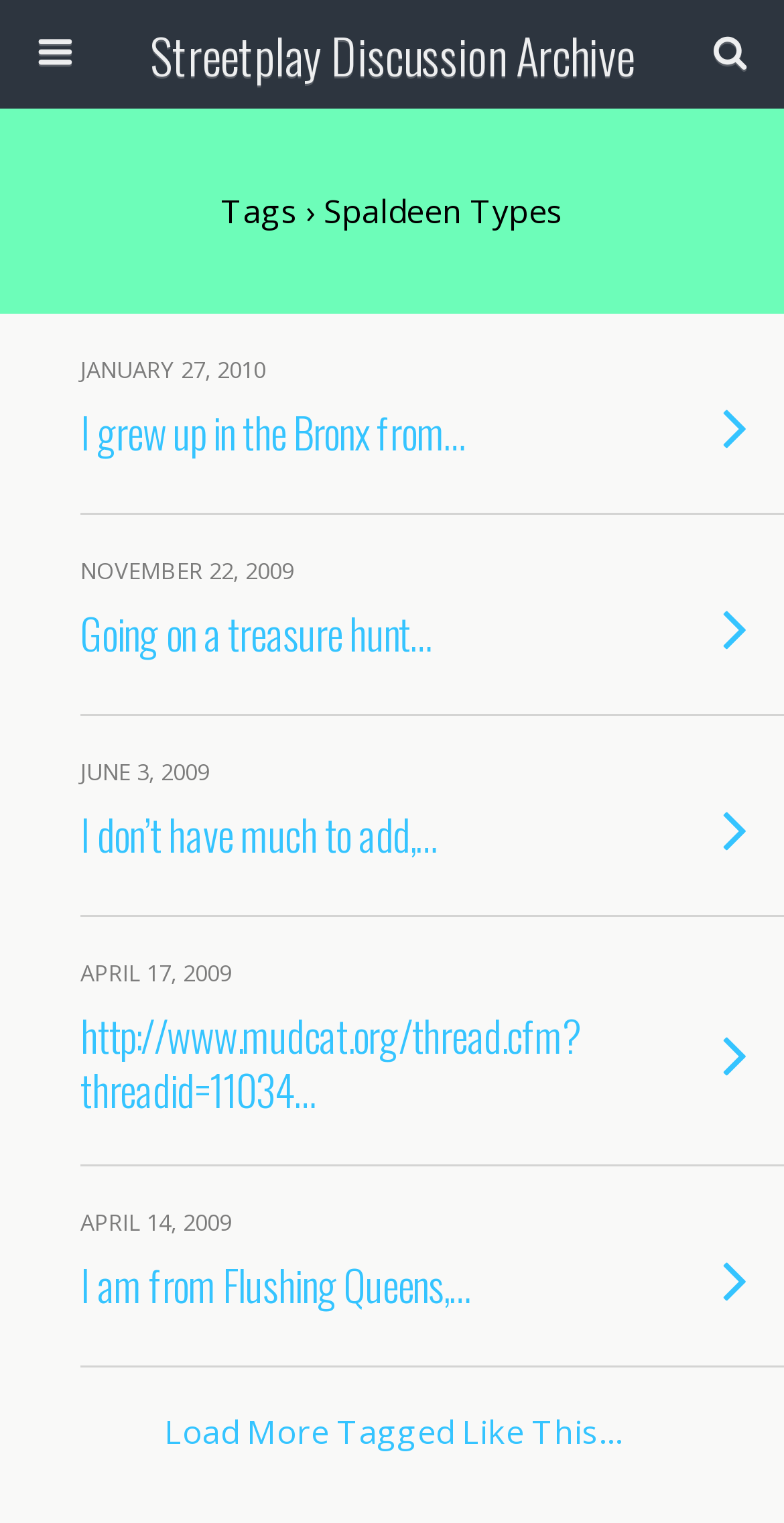Identify the bounding box coordinates of the region I need to click to complete this instruction: "Go to the Streetplay Discussion Archive".

[0.16, 0.0, 0.84, 0.071]